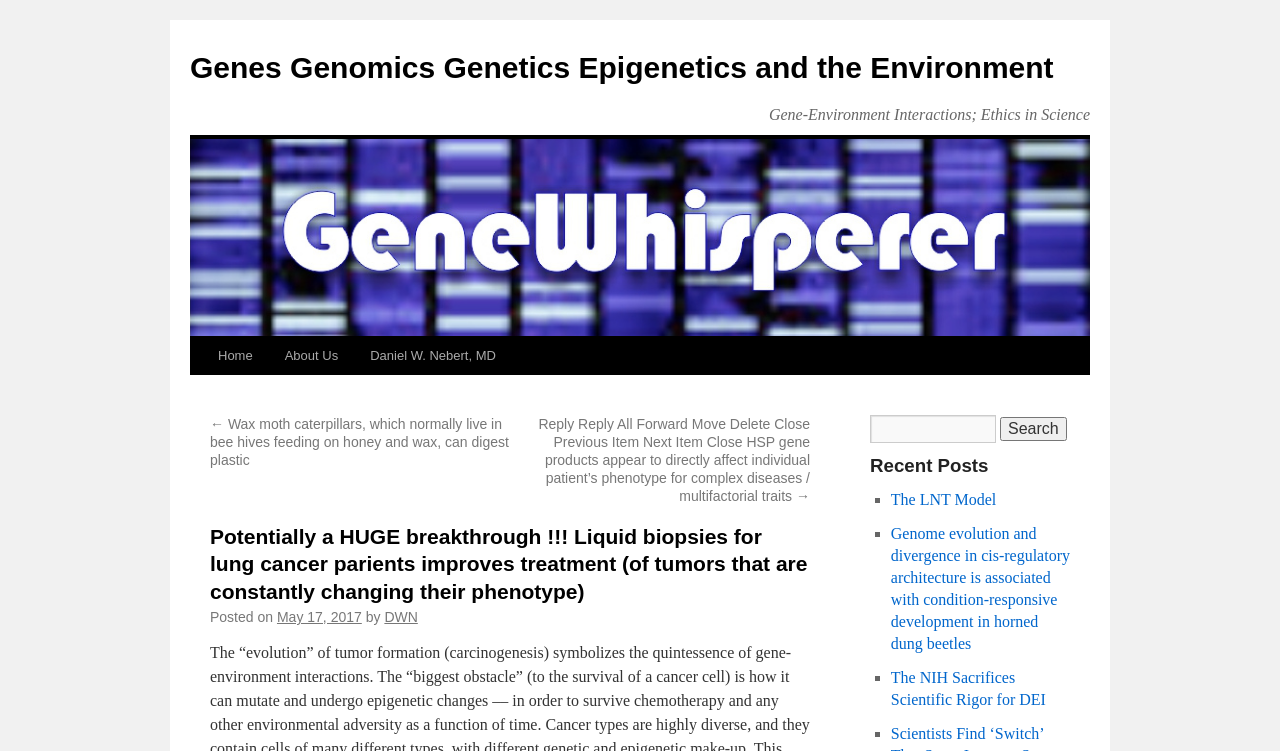Indicate the bounding box coordinates of the element that needs to be clicked to satisfy the following instruction: "View the post about liquid biopsies for lung cancer patients". The coordinates should be four float numbers between 0 and 1, i.e., [left, top, right, bottom].

[0.164, 0.697, 0.633, 0.806]